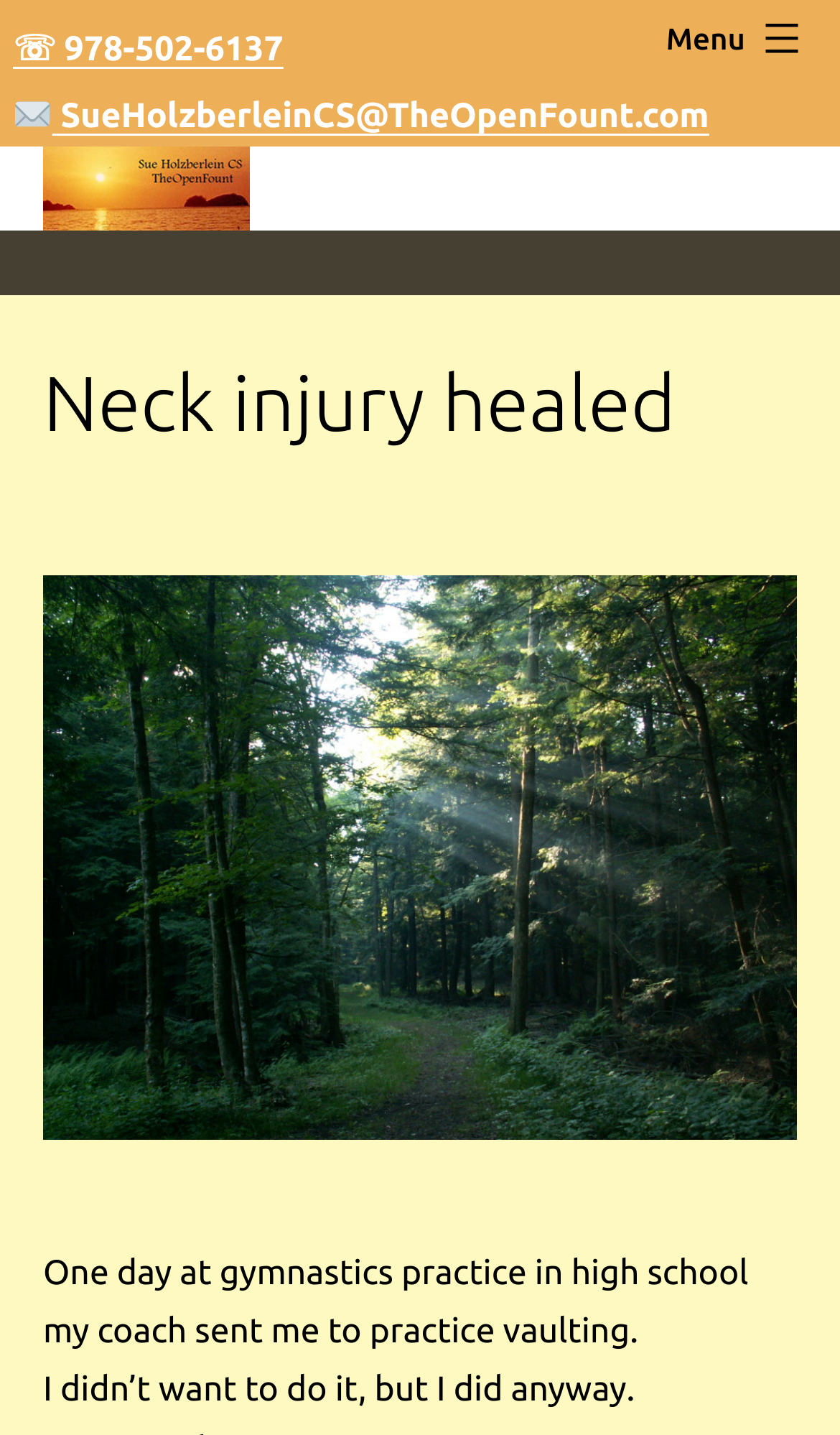Please answer the following question as detailed as possible based on the image: 
What is the phone number to contact?

I found the phone number by looking at the link element with the text '☏ 978-502-6137' which is likely a contact information.